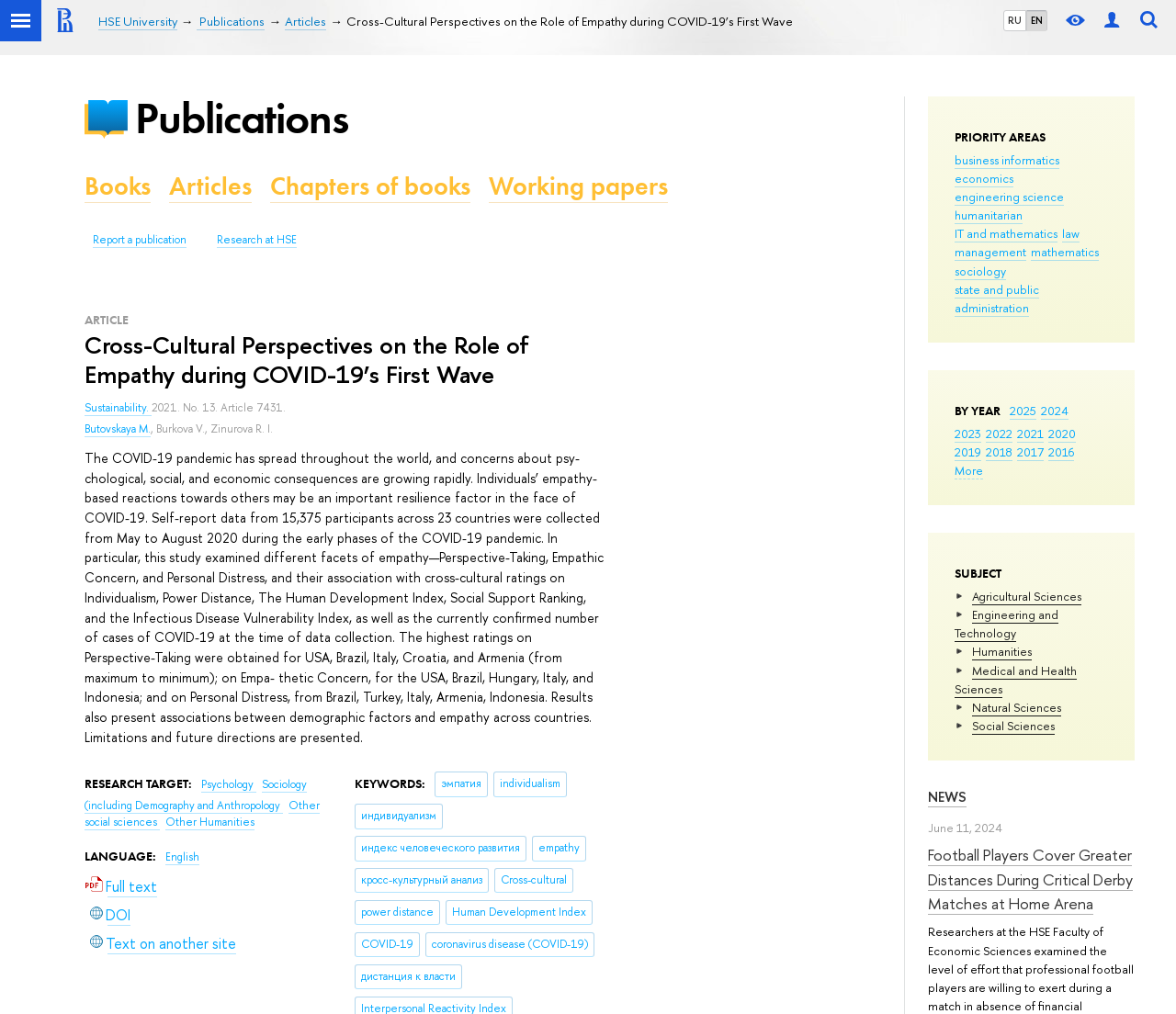How many participants were involved in the study?
Please answer the question as detailed as possible.

I found the answer by reading the text of the article, which mentions that self-report data was collected from 15,375 participants across 23 countries during the early phases of the COVID-19 pandemic.